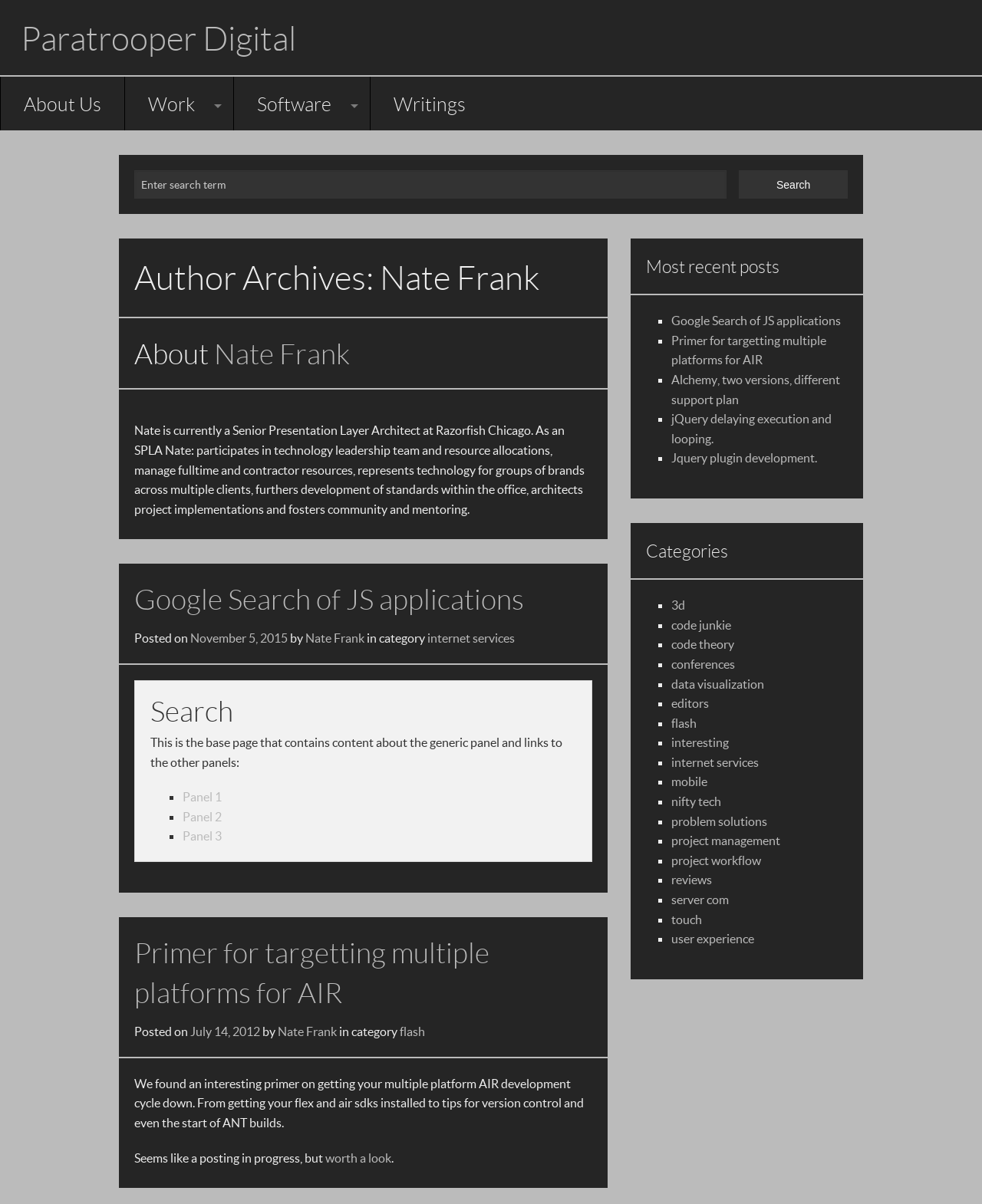Please locate the bounding box coordinates of the region I need to click to follow this instruction: "Go to Panel 1".

[0.186, 0.655, 0.225, 0.668]